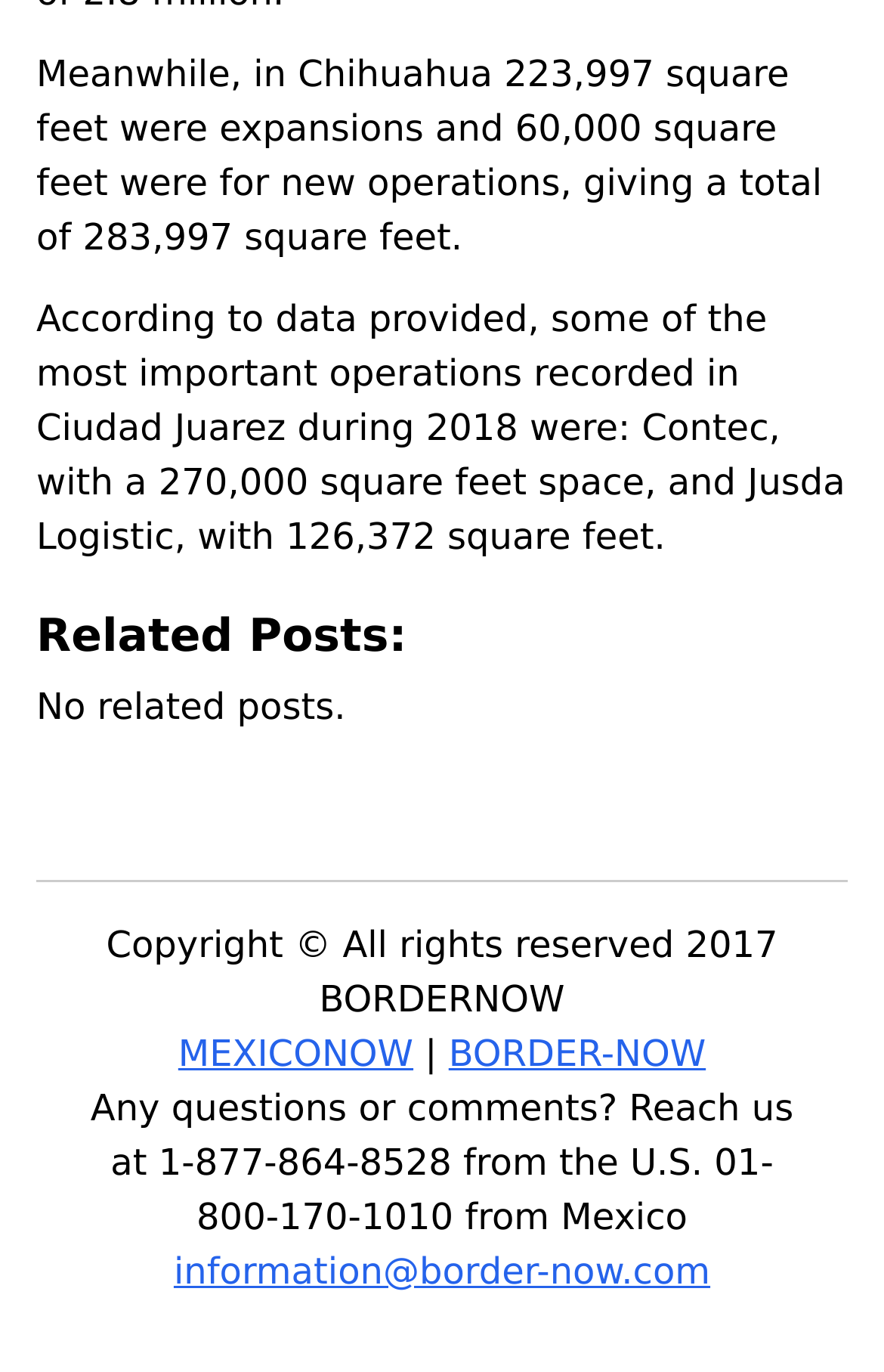Using the information shown in the image, answer the question with as much detail as possible: What is the total square feet of expansions and new operations in Chihuahua?

According to the text, 'Meanwhile, in Chihuahua 223,997 square feet were expansions and 60,000 square feet were for new operations, giving a total of 283,997 square feet.'